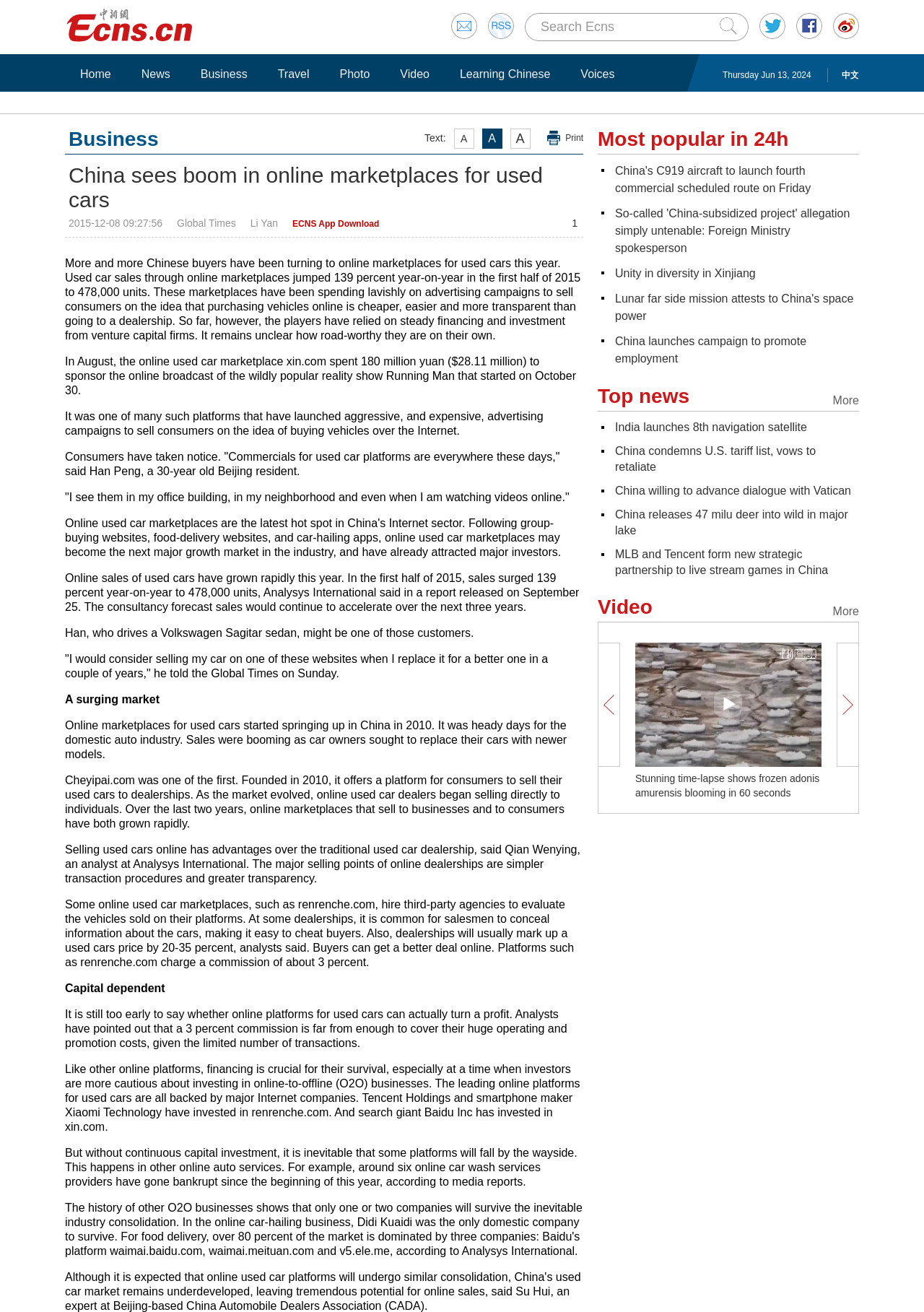What is the text of the webpage's headline?

China sees boom in online marketplaces for used cars